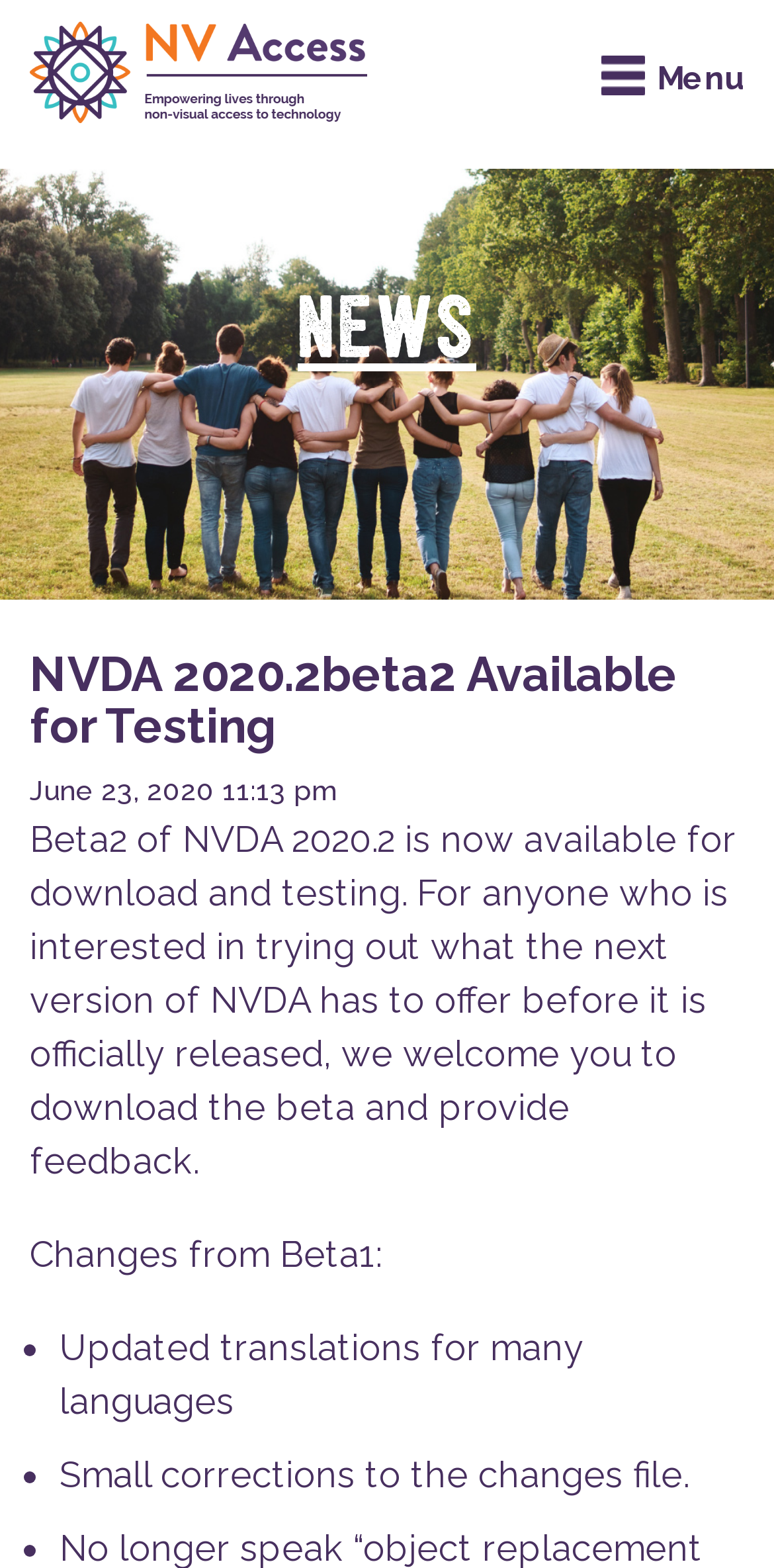Using the element description: "News", determine the bounding box coordinates. The coordinates should be in the format [left, top, right, bottom], with values between 0 and 1.

[0.385, 0.182, 0.615, 0.241]